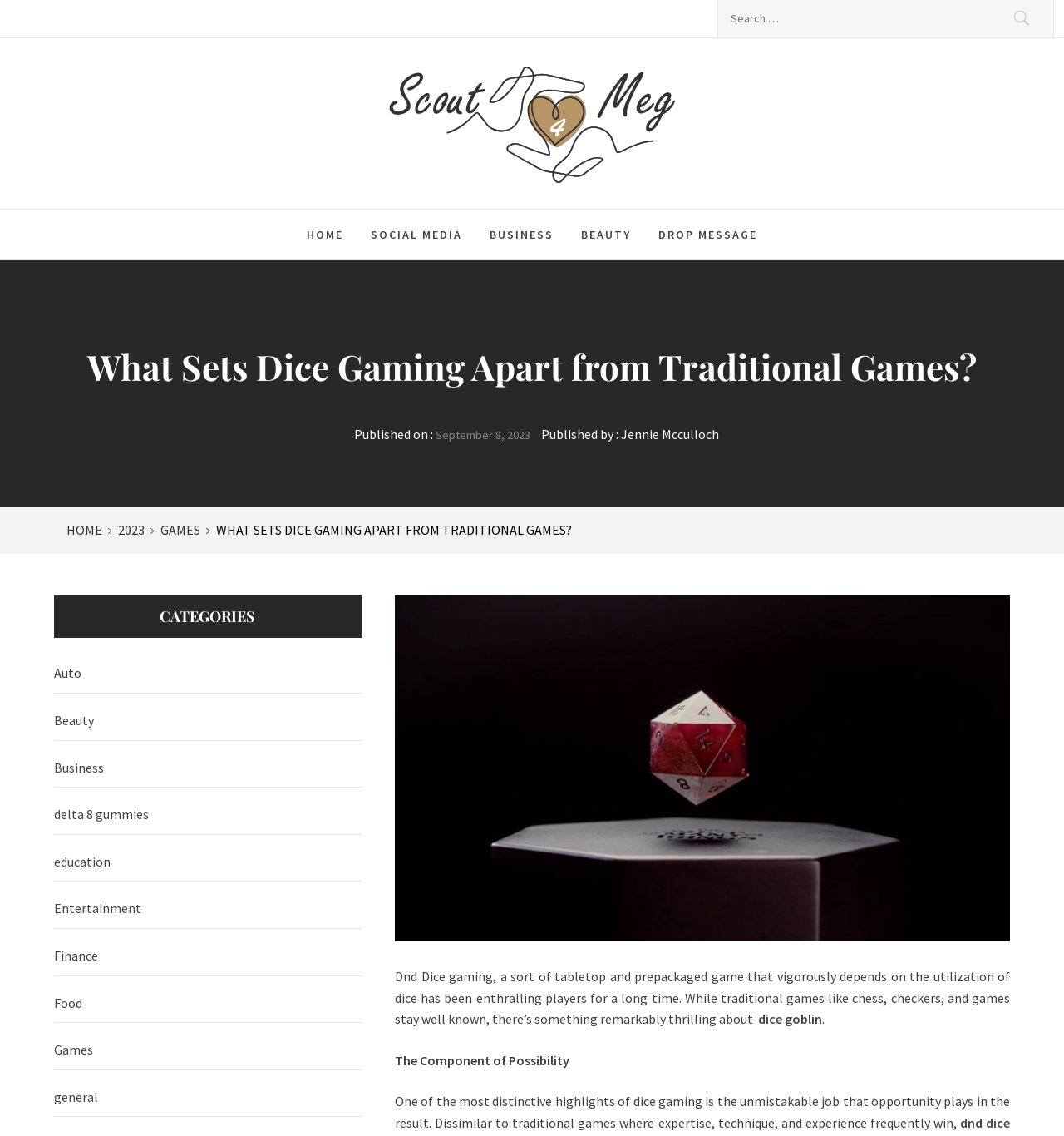Respond with a single word or phrase to the following question:
What is the topic of the article?

Dice Gaming